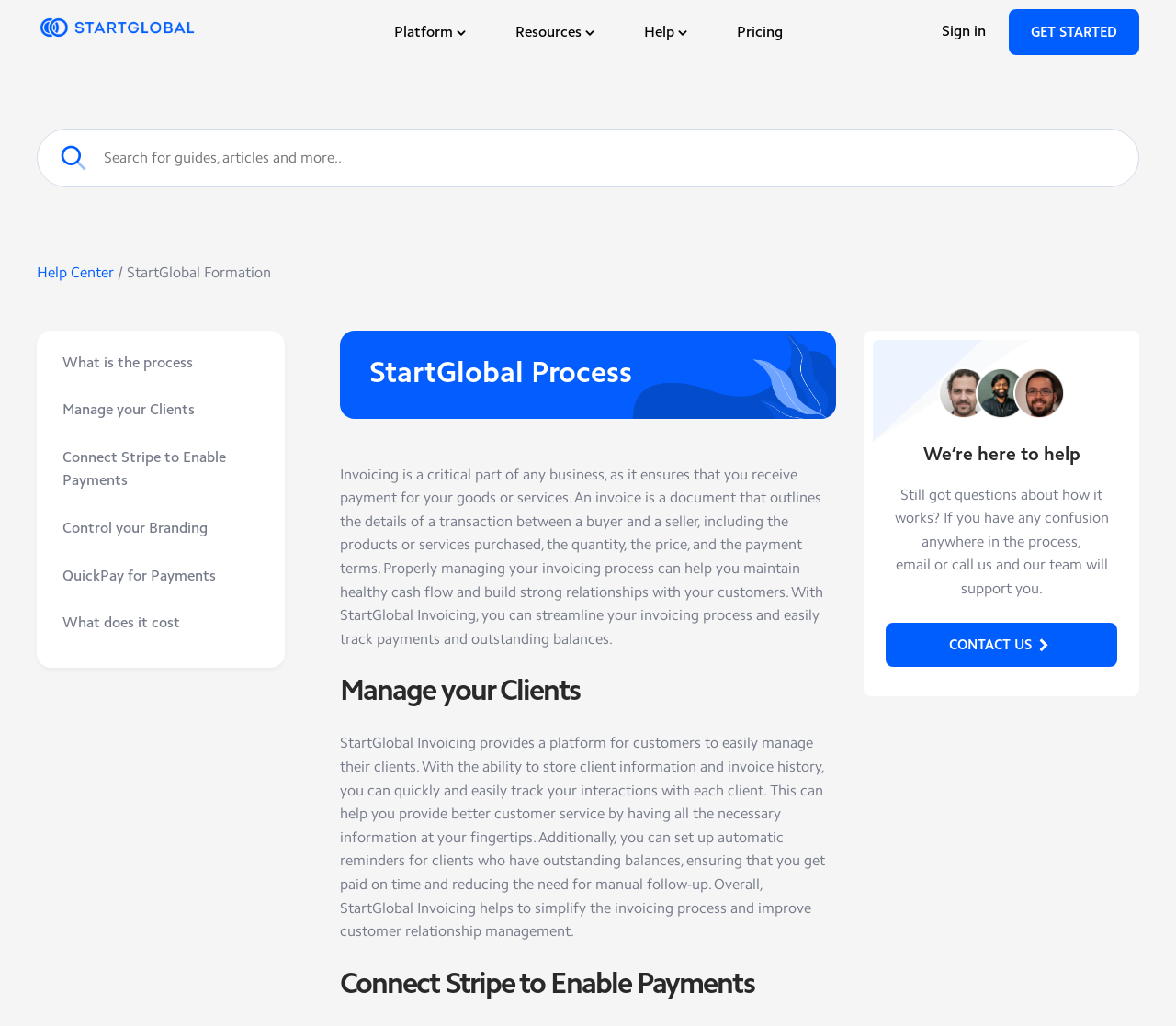Find the bounding box coordinates for the element that must be clicked to complete the instruction: "Click on 'GET STARTED'". The coordinates should be four float numbers between 0 and 1, indicated as [left, top, right, bottom].

[0.858, 0.009, 0.969, 0.054]